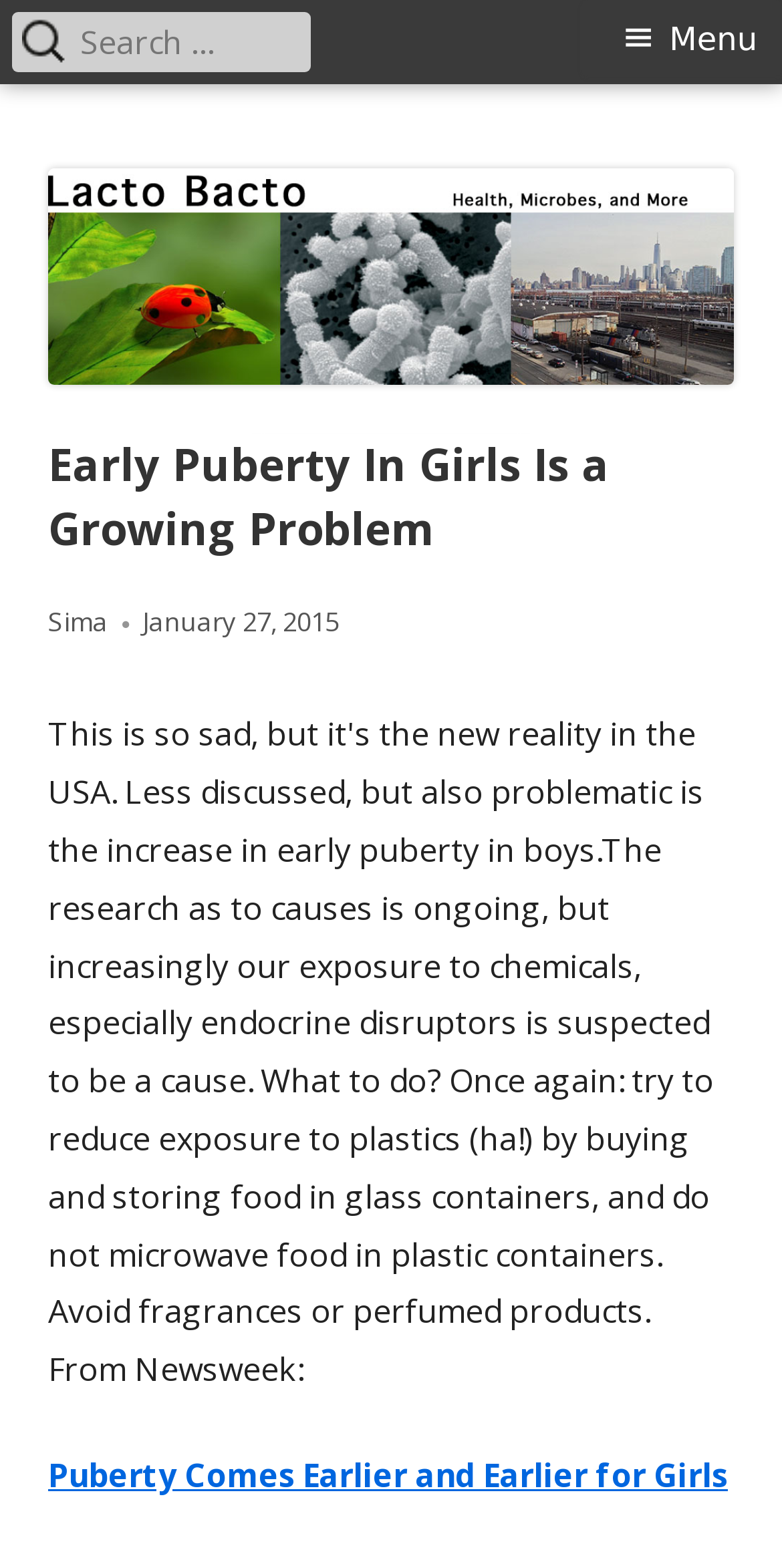Give a concise answer using one word or a phrase to the following question:
What is the name of the author of the article?

Sima